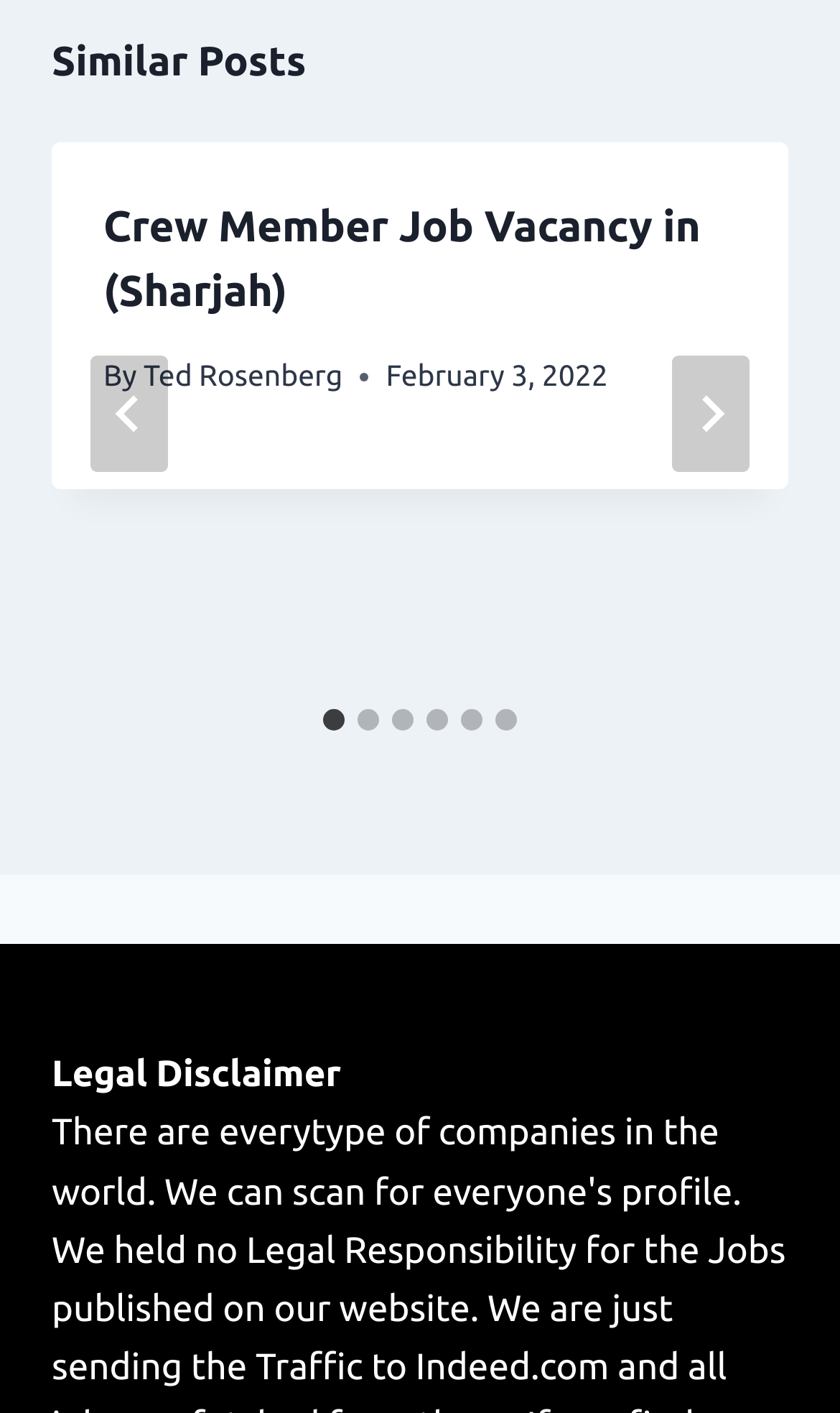What is the label of the region below the 'Similar Posts' heading?
Give a single word or phrase answer based on the content of the image.

Posts